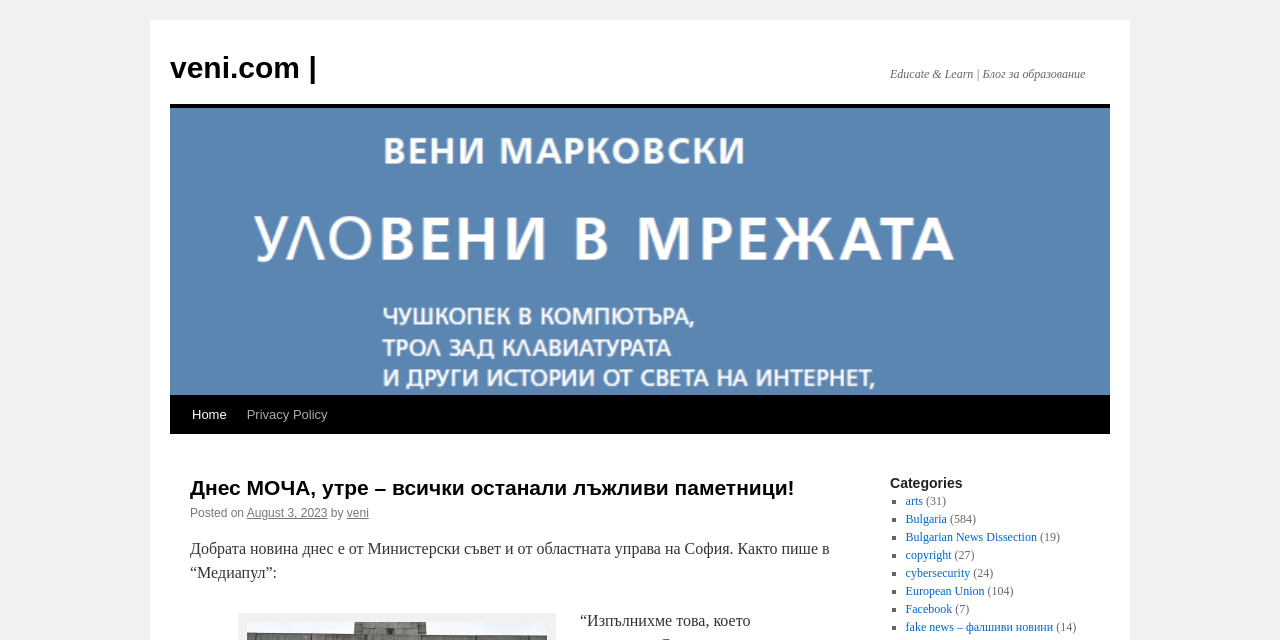Answer the following query concisely with a single word or phrase:
How many categories are listed?

8